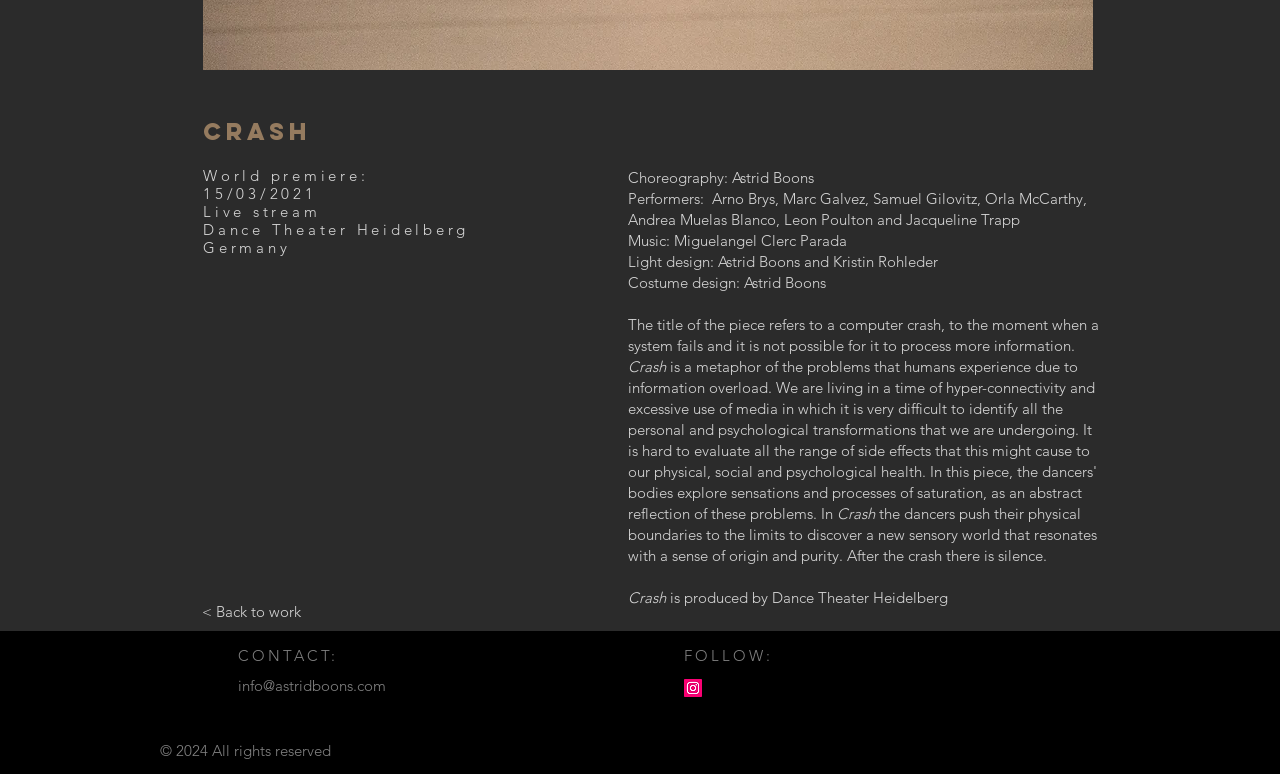Given the element description: "info@astridboons.com", predict the bounding box coordinates of the UI element it refers to, using four float numbers between 0 and 1, i.e., [left, top, right, bottom].

[0.186, 0.874, 0.302, 0.898]